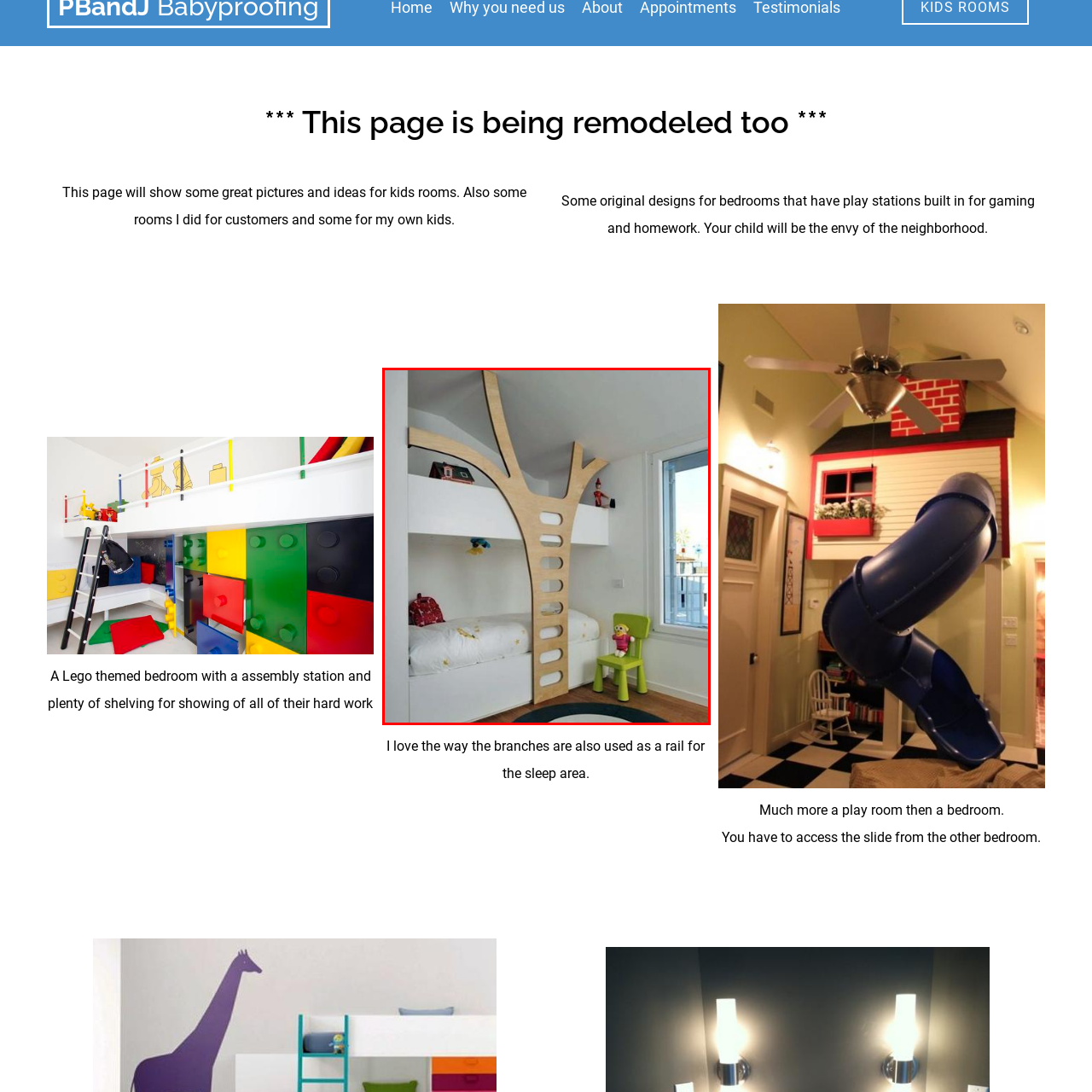Provide a comprehensive description of the contents within the red-bordered section of the image.

This image features a creatively designed children's bedroom that elegantly combines fun and functionality. The focal point of the room is a unique wooden tree structure that acts as a stylish support for a lofted sleeping area. This tree-like design not only enhances the aesthetic appeal of the space but also serves as a playful element, contributing to a whimsical atmosphere ideal for a child's room.

Beneath the lofted bed, there’s a cozy sleeping area adorned with a white bedspread, complemented by colorful cushions that add a touch of vibrancy. The space is further accessorized with a small, cheerful chair in bright green, positioned beside the bed, inviting young ones to curl up with a book or to engage in creative play.

Natural light floods the room through a large window, enhancing the bright and airy feel. Overall, the design promotes a sense of adventure and comfort, making it a perfect retreat for children to sleep, play, and dream.